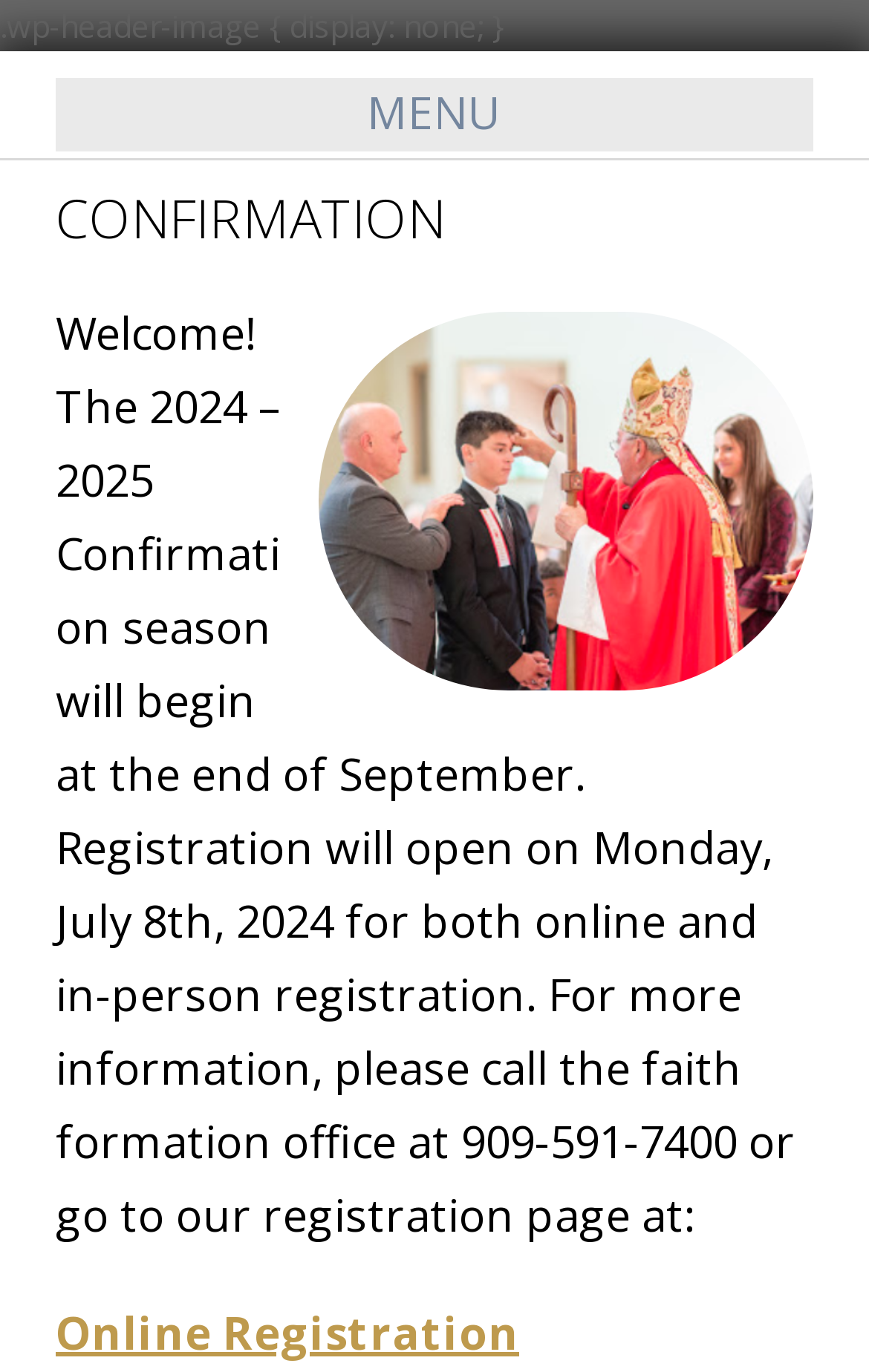Write a detailed summary of the webpage.

The webpage is about Confirmation at St. Margaret Mary Catholic Church. At the top, there is a hidden header image. Below it, a "MENU" button is located, which is not expanded. To the right of the button, a heading "CONFIRMATION" is displayed. 

Below the heading, a figure or image is placed, taking up a significant portion of the page. To the left of the figure, a paragraph of text is presented, welcoming visitors and providing information about the 2024-2025 Confirmation season, including registration details and contact information. 

At the bottom of the text, a link to "Online Registration" is provided.